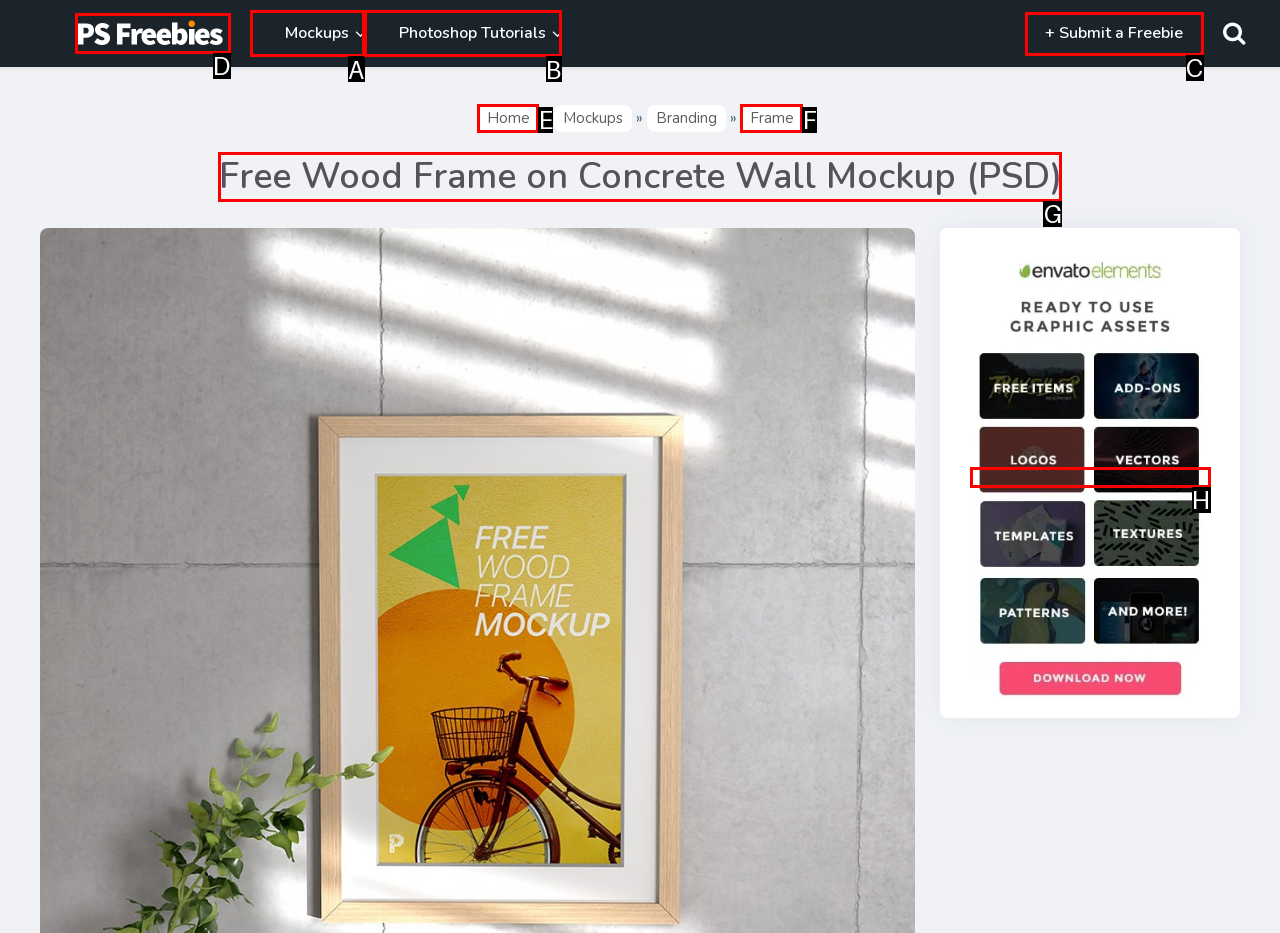Figure out which option to click to perform the following task: submit a freebie
Provide the letter of the correct option in your response.

C